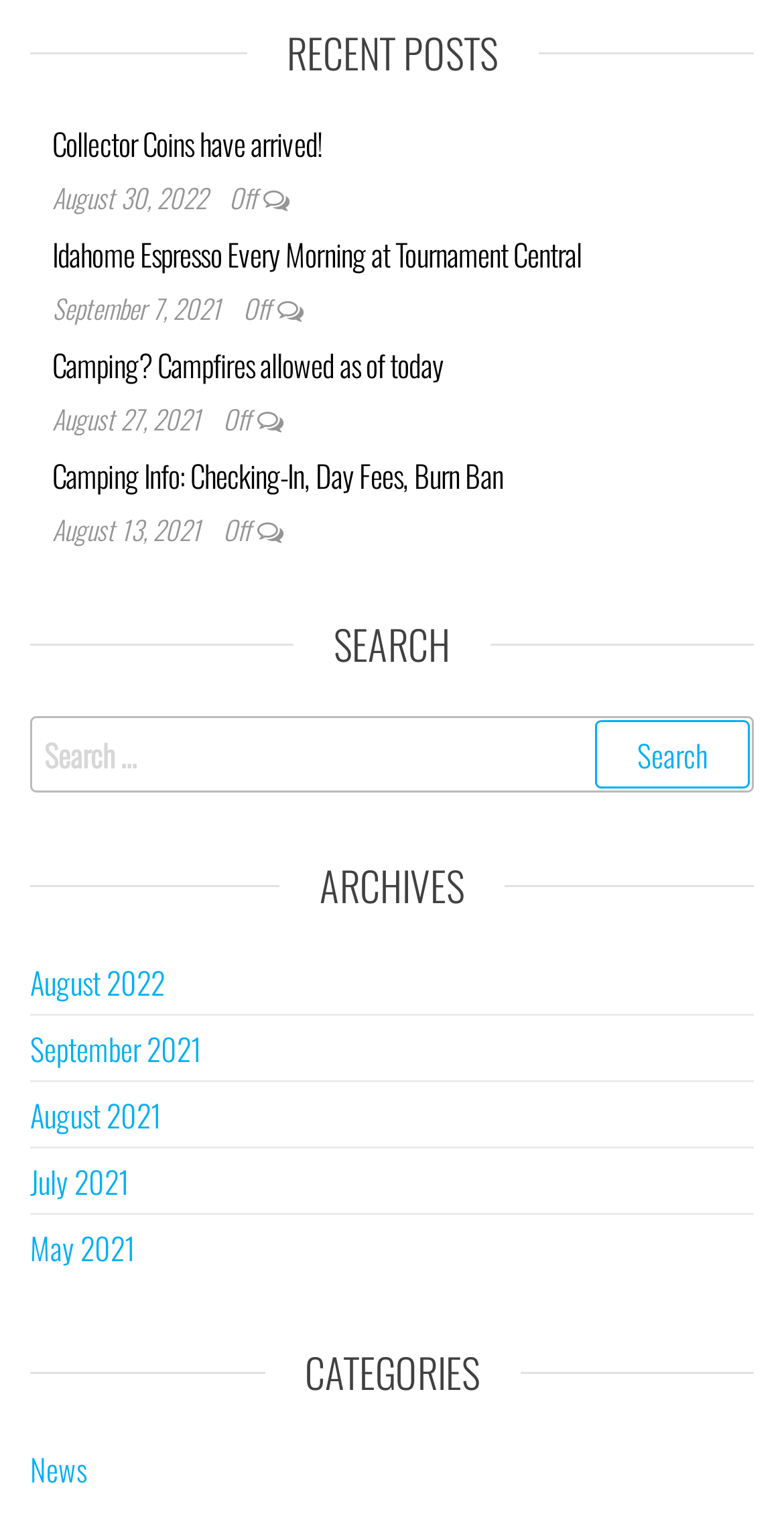Determine the bounding box coordinates for the UI element with the following description: "August 2021". The coordinates should be four float numbers between 0 and 1, represented as [left, top, right, bottom].

[0.038, 0.72, 0.205, 0.749]